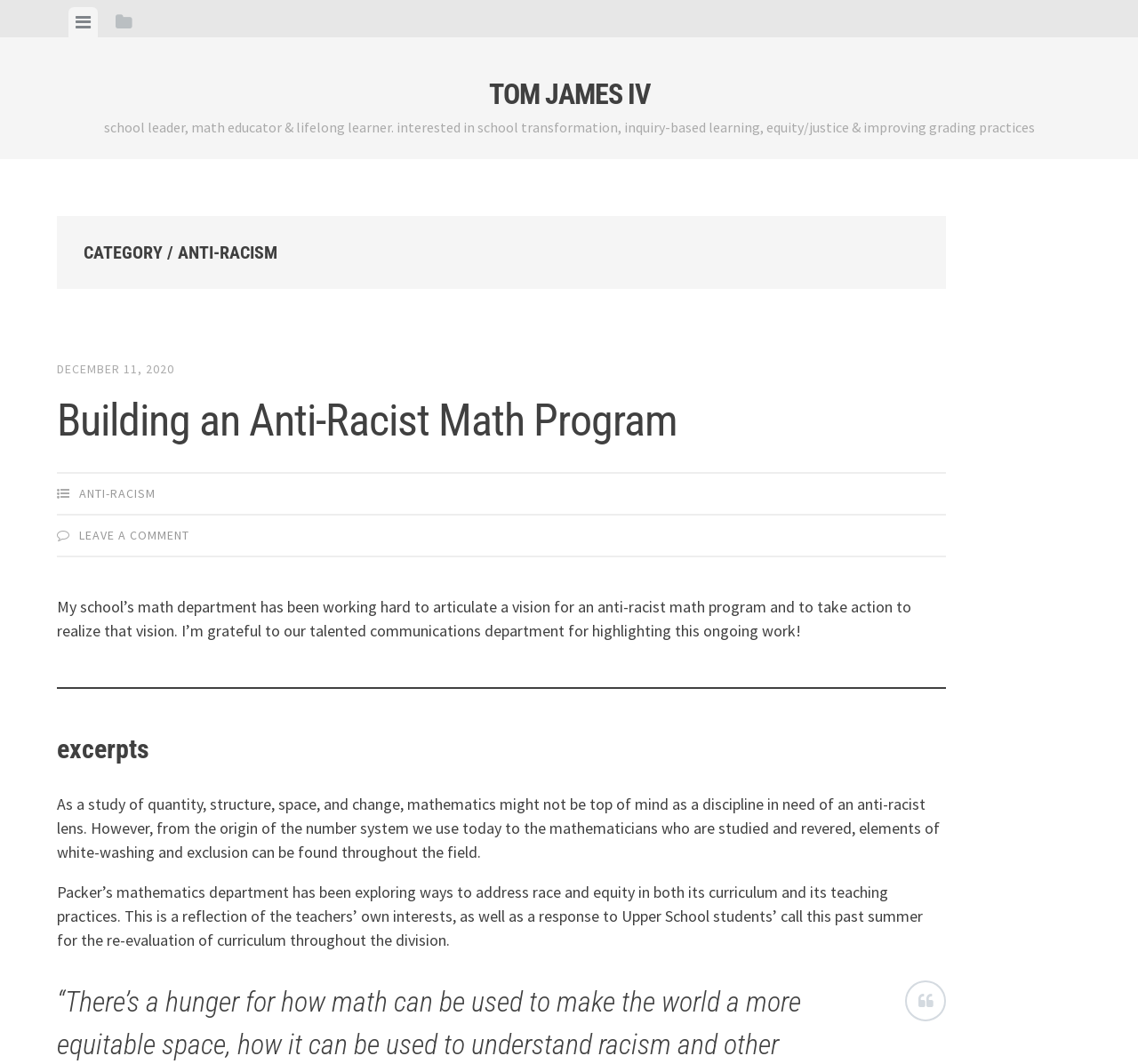What is the purpose of the math department's work? Refer to the image and provide a one-word or short phrase answer.

To articulate a vision for an anti-racist math program